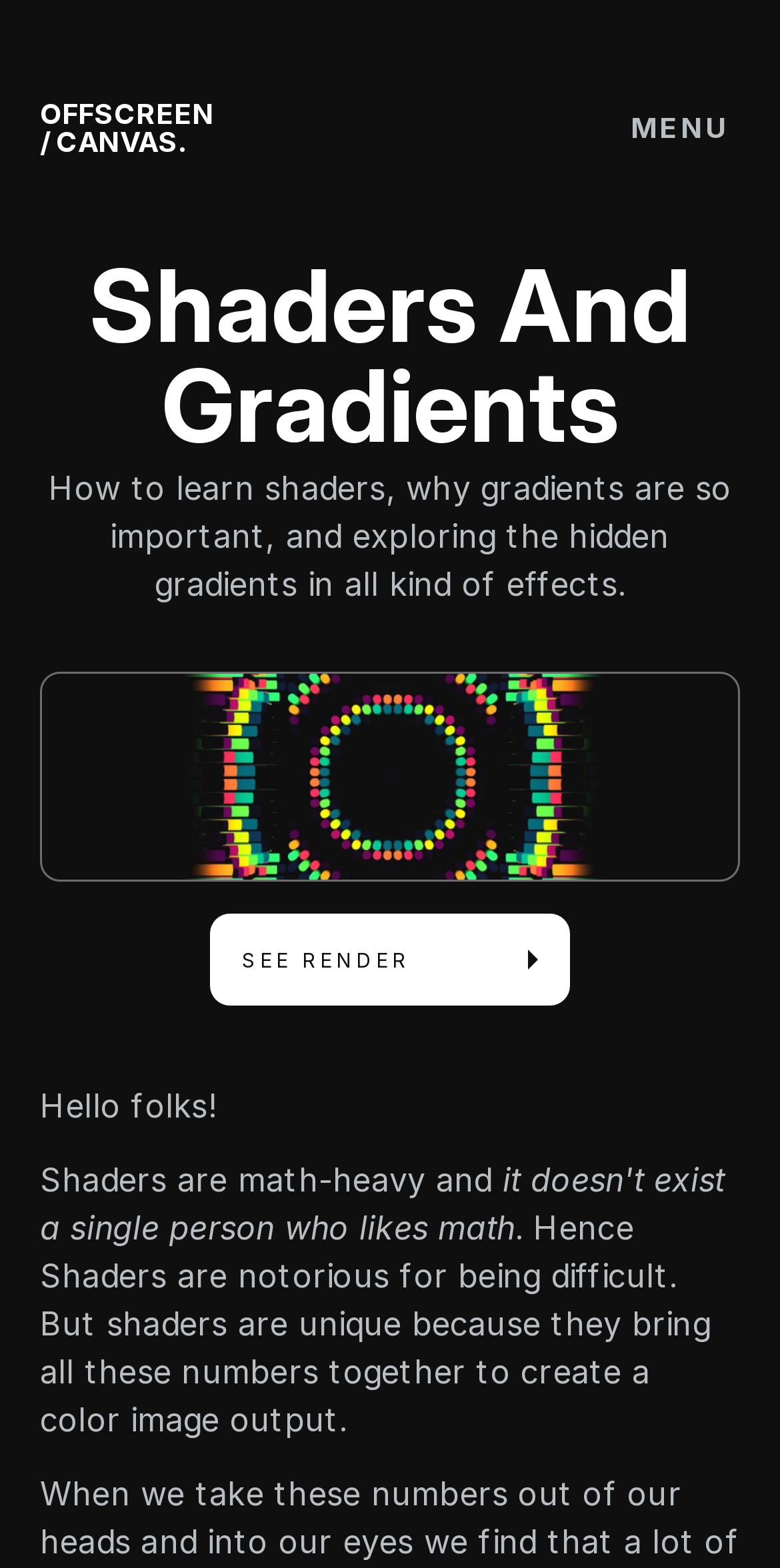What is the purpose of the 'SEE RENDER' button?
Look at the image and construct a detailed response to the question.

The 'SEE RENDER' button is likely used to render shaders, as it is placed below the text describing shaders and gradients, and the image 'Shaders and Gradients Cover Image'.